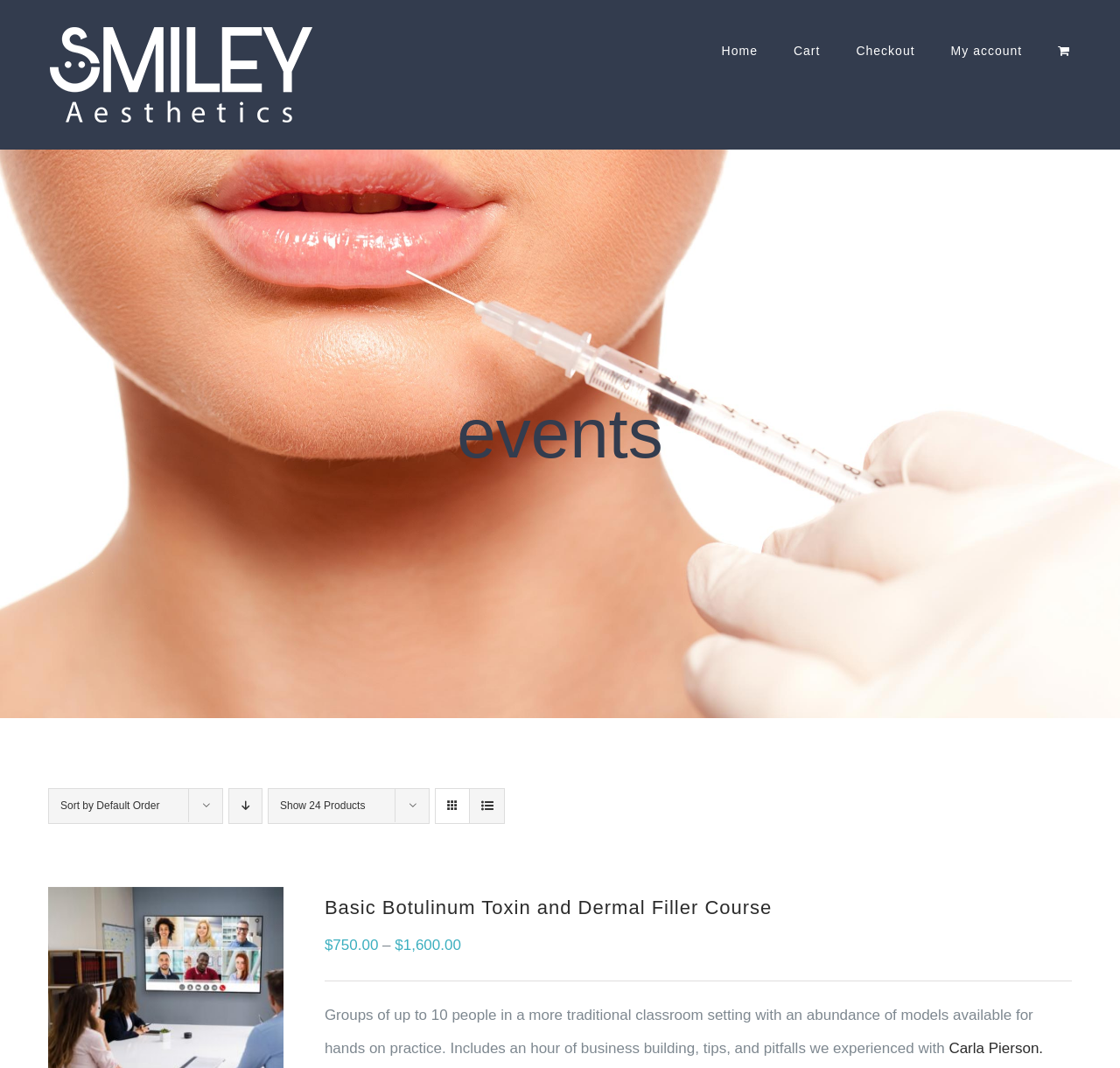Who is the instructor of the Basic Botulinum Toxin and Dermal Filler Course?
Using the image, give a concise answer in the form of a single word or short phrase.

Carla Pierson